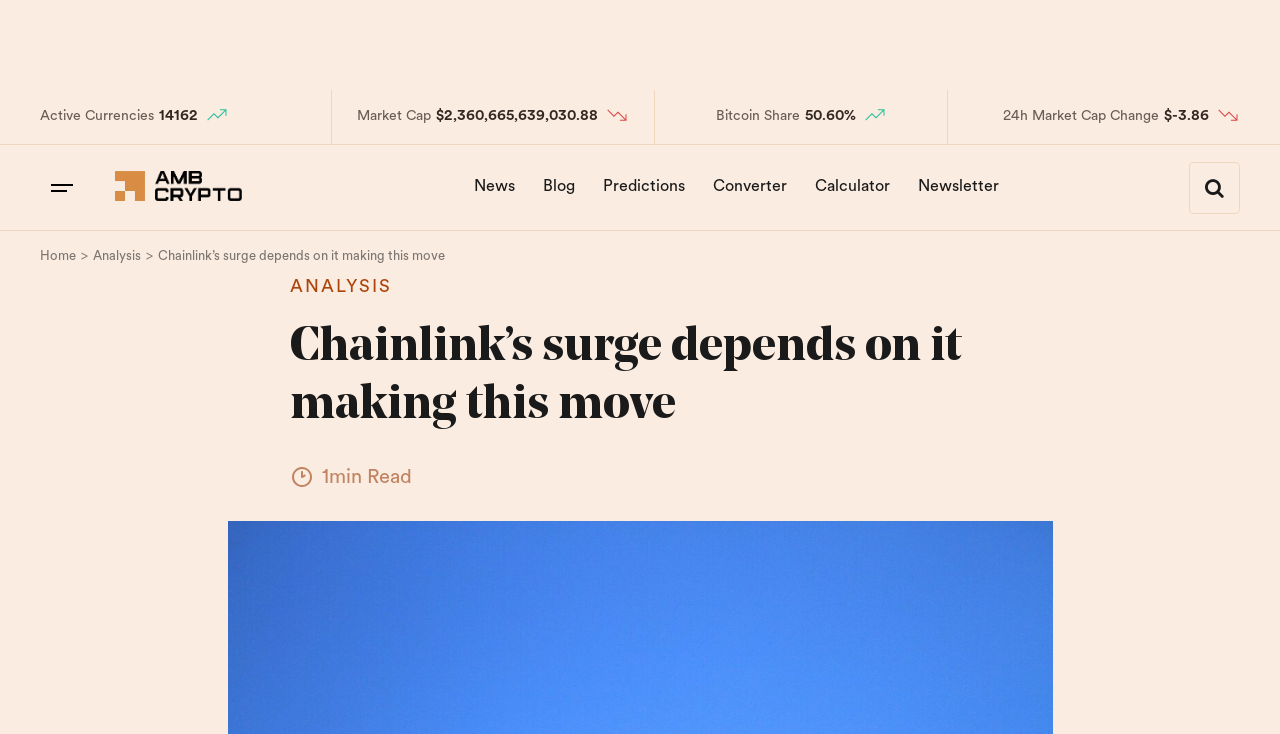Given the element description Newsletter, specify the bounding box coordinates of the corresponding UI element in the format (top-left x, top-left y, bottom-right x, bottom-right y). All values must be between 0 and 1.

[0.708, 0.219, 0.79, 0.29]